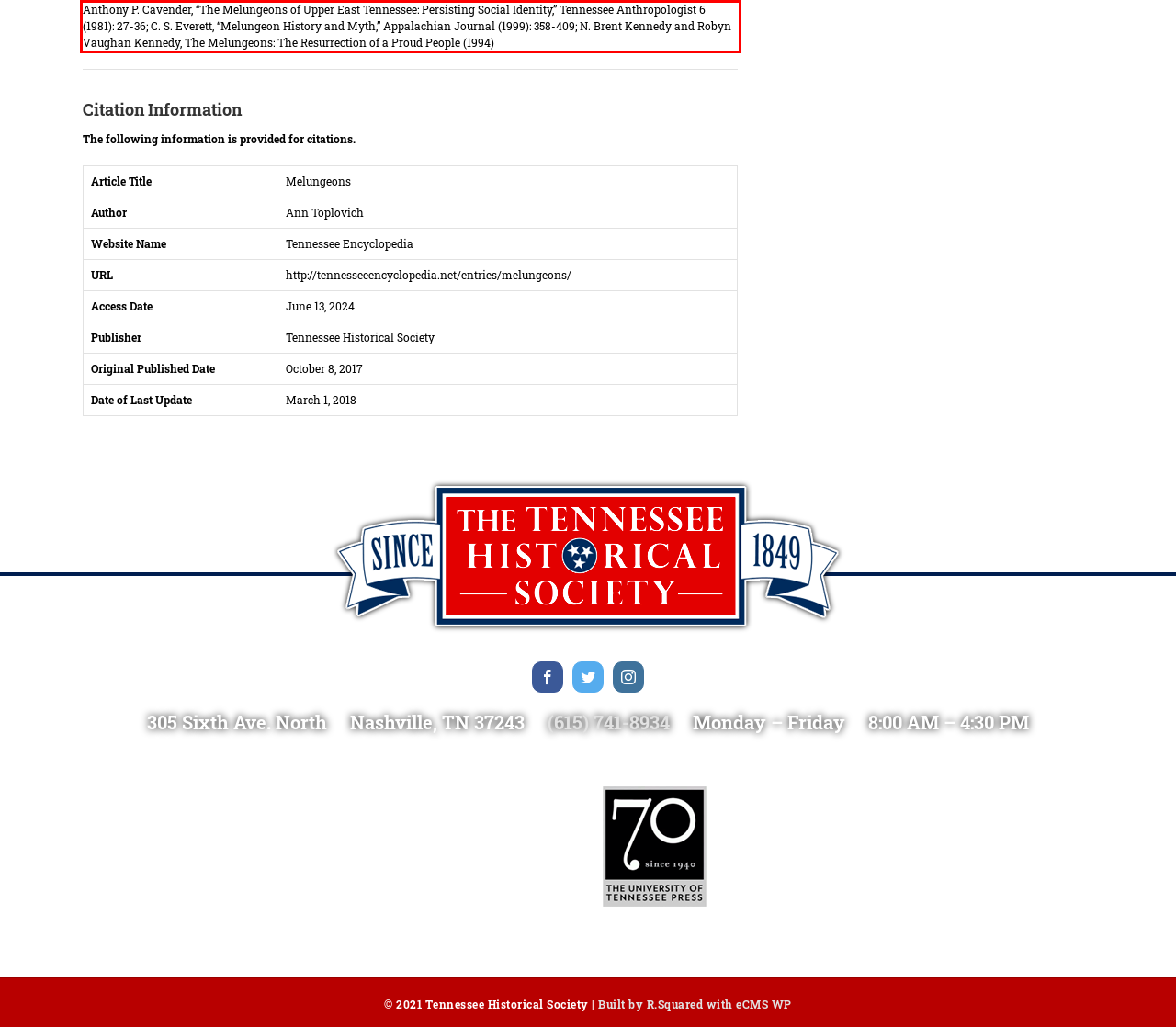Inspect the webpage screenshot that has a red bounding box and use OCR technology to read and display the text inside the red bounding box.

Anthony P. Cavender, “The Melungeons of Upper East Tennessee: Persisting Social Identity,” Tennessee Anthropologist 6 (1981): 27-36; C. S. Everett, “Melungeon History and Myth,” Appalachian Journal (1999): 358-409; N. Brent Kennedy and Robyn Vaughan Kennedy, The Melungeons: The Resurrection of a Proud People (1994)